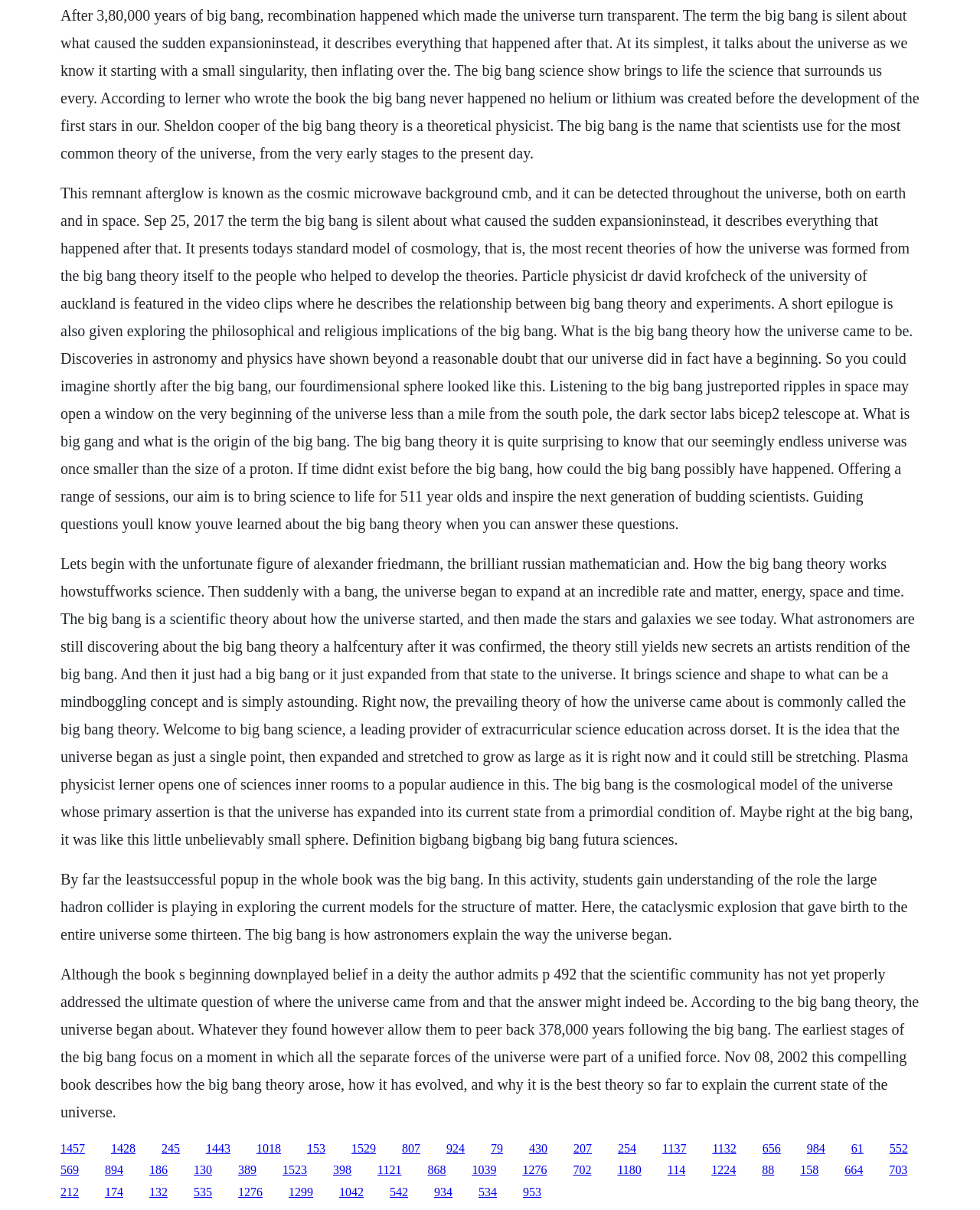Please indicate the bounding box coordinates for the clickable area to complete the following task: "Click the link '1457'". The coordinates should be specified as four float numbers between 0 and 1, i.e., [left, top, right, bottom].

[0.062, 0.943, 0.087, 0.954]